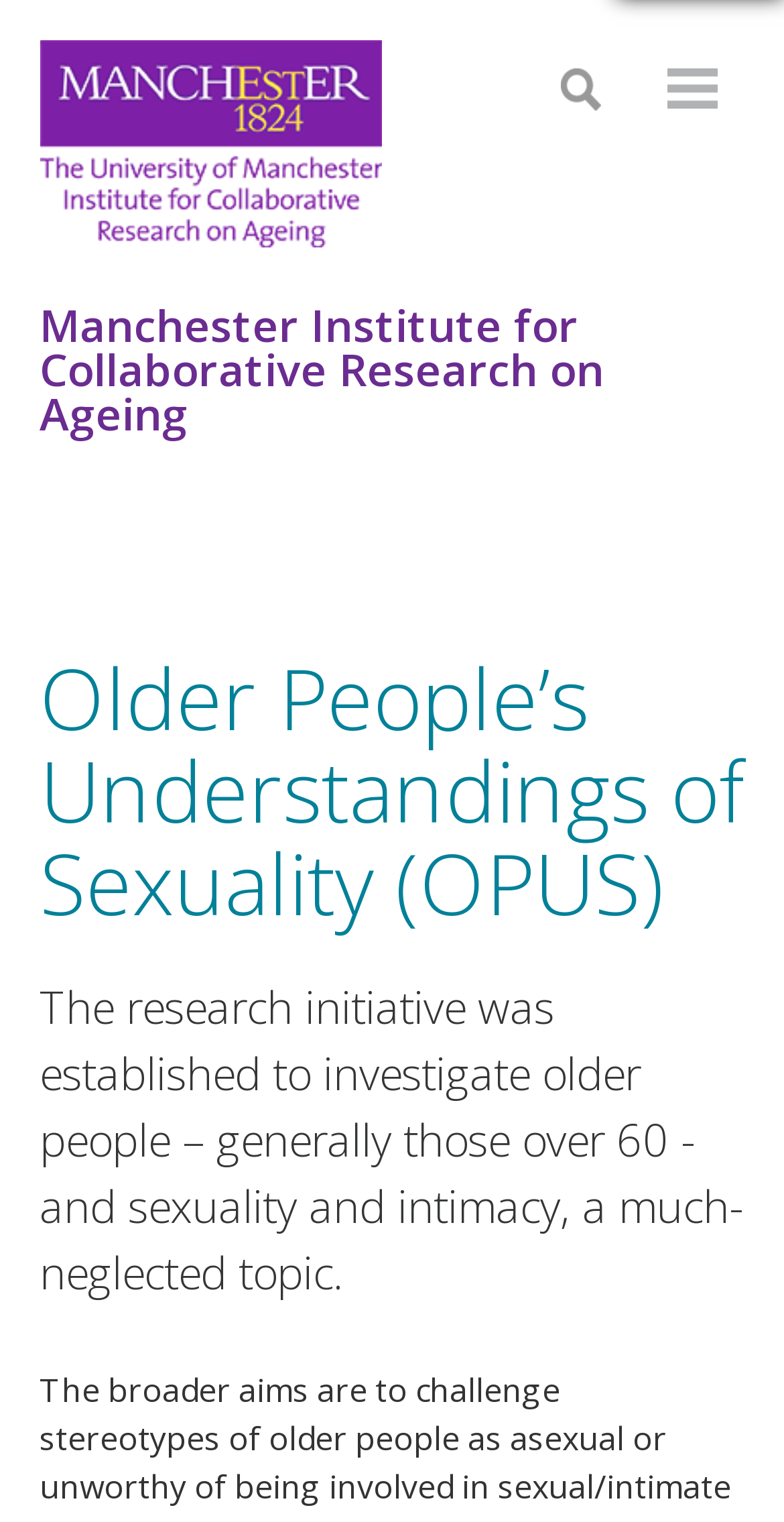Please find and give the text of the main heading on the webpage.

Older People’s Understandings of Sexuality (OPUS)